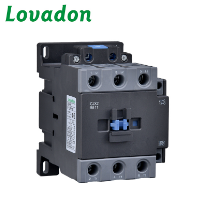Give a detailed account of everything present in the image.

This image showcases the **CJX2-9511 Contactor** from Lovadon, featuring a sleek and robust design ideal for industrial applications. The contactor is designed to handle high operational currents, ensuring reliable performance in controlling electrical circuits. Its compact structure allows for easy installation in various environments. Above the product, the brand name "Lovadon" is prominently displayed in green, reinforcing the company's commitment to quality in electrical solutions. This particular model, noted for its efficiency, is suitable for automation systems, motor control, and other electrical applications requiring dependable relay systems.